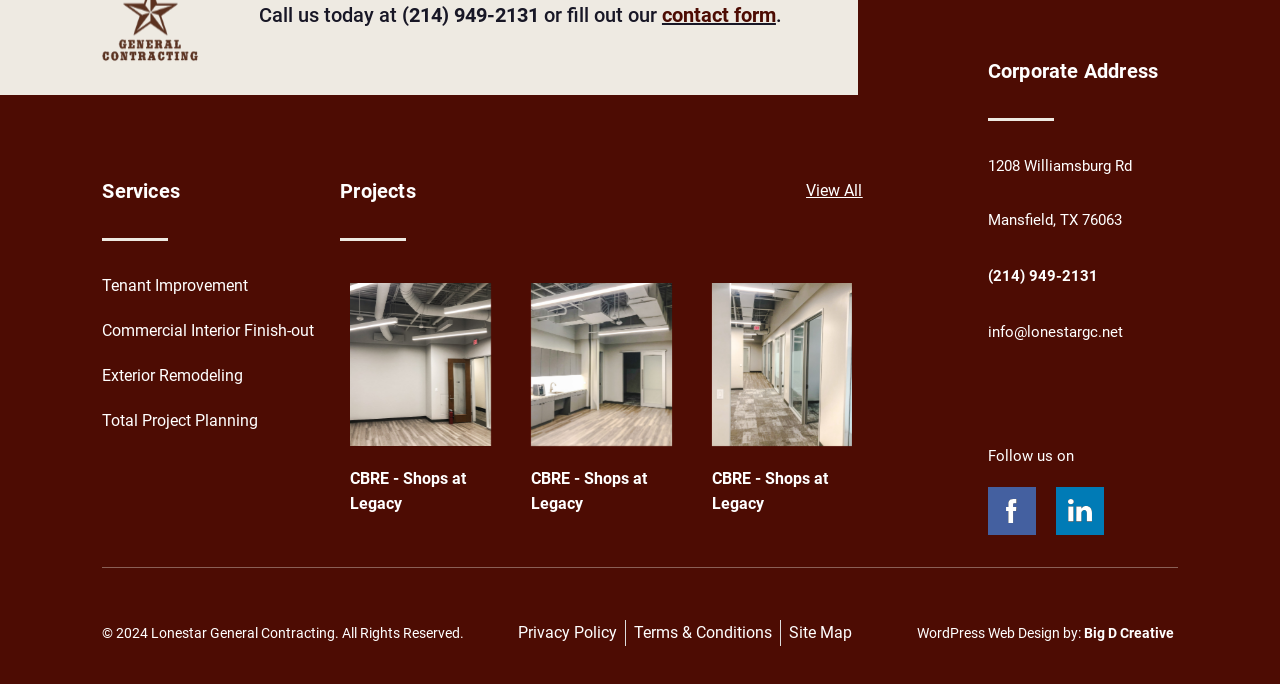What is the company's address?
Answer the question with a single word or phrase by looking at the picture.

1208 Williamsburg Rd, Mansfield, TX 76063